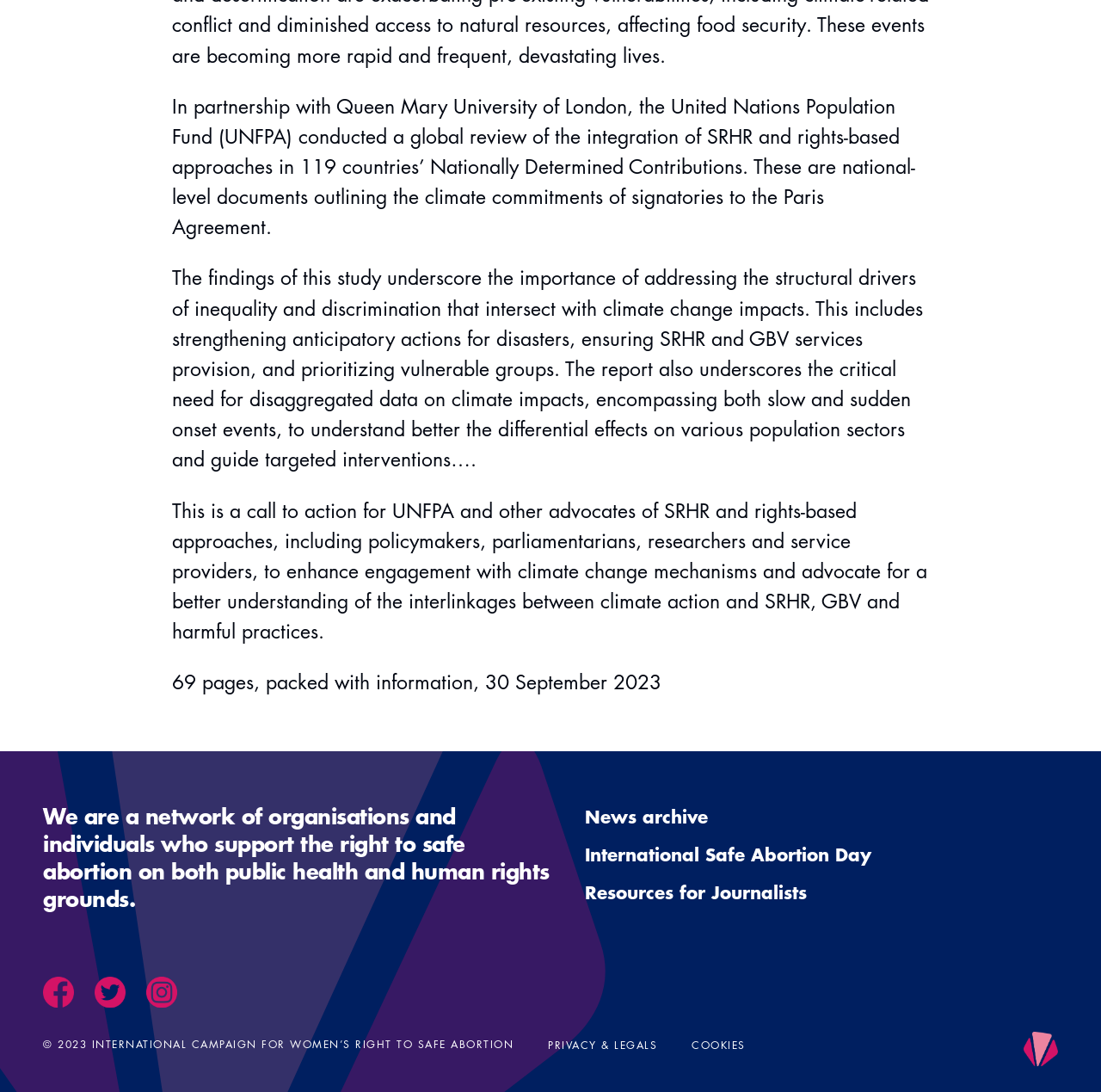Please determine the bounding box of the UI element that matches this description: Facebook. The coordinates should be given as (top-left x, top-left y, bottom-right x, bottom-right y), with all values between 0 and 1.

[0.039, 0.895, 0.067, 0.923]